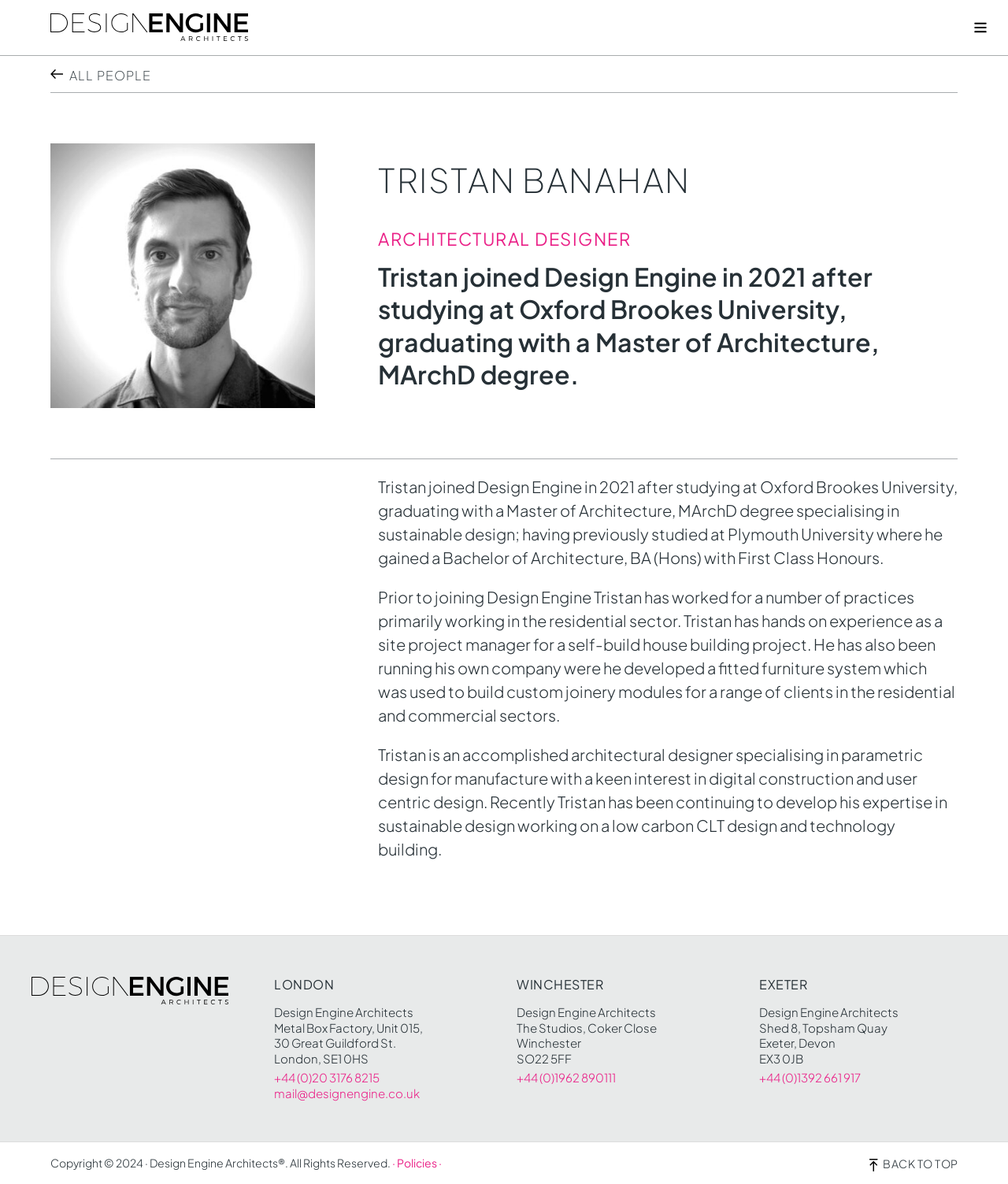Describe all the key features and sections of the webpage thoroughly.

This webpage is about Tristan Banahan, an architectural designer at Design Engine Architects. At the top left, there is a link to "Design Engine Architects" and a button labeled "Menu" at the top right. Below the menu button, there is a main section that takes up most of the page. 

In the main section, there is a link to "ALL PEOPLE" at the top left, followed by an article about Tristan Banahan. The article has a header section with three headings: "TRISTAN BANAHAN", "ARCHITECTURAL DESIGNER", and a brief description of Tristan's background. 

Below the header section, there are three paragraphs of text describing Tristan's experience, skills, and interests. The text is divided into three sections, each describing a different aspect of Tristan's background.

At the bottom of the page, there is a footer section with three columns of information. The left column has the "Design Engine Logo" and an address for the London office. The middle column has an address for the Winchester office, and the right column has an address for the Exeter office. Each office address is accompanied by a phone number and email address.

Below the office addresses, there is a copyright notice and a link to "Policies". At the very bottom right, there is a link to "BACK TO TOP".